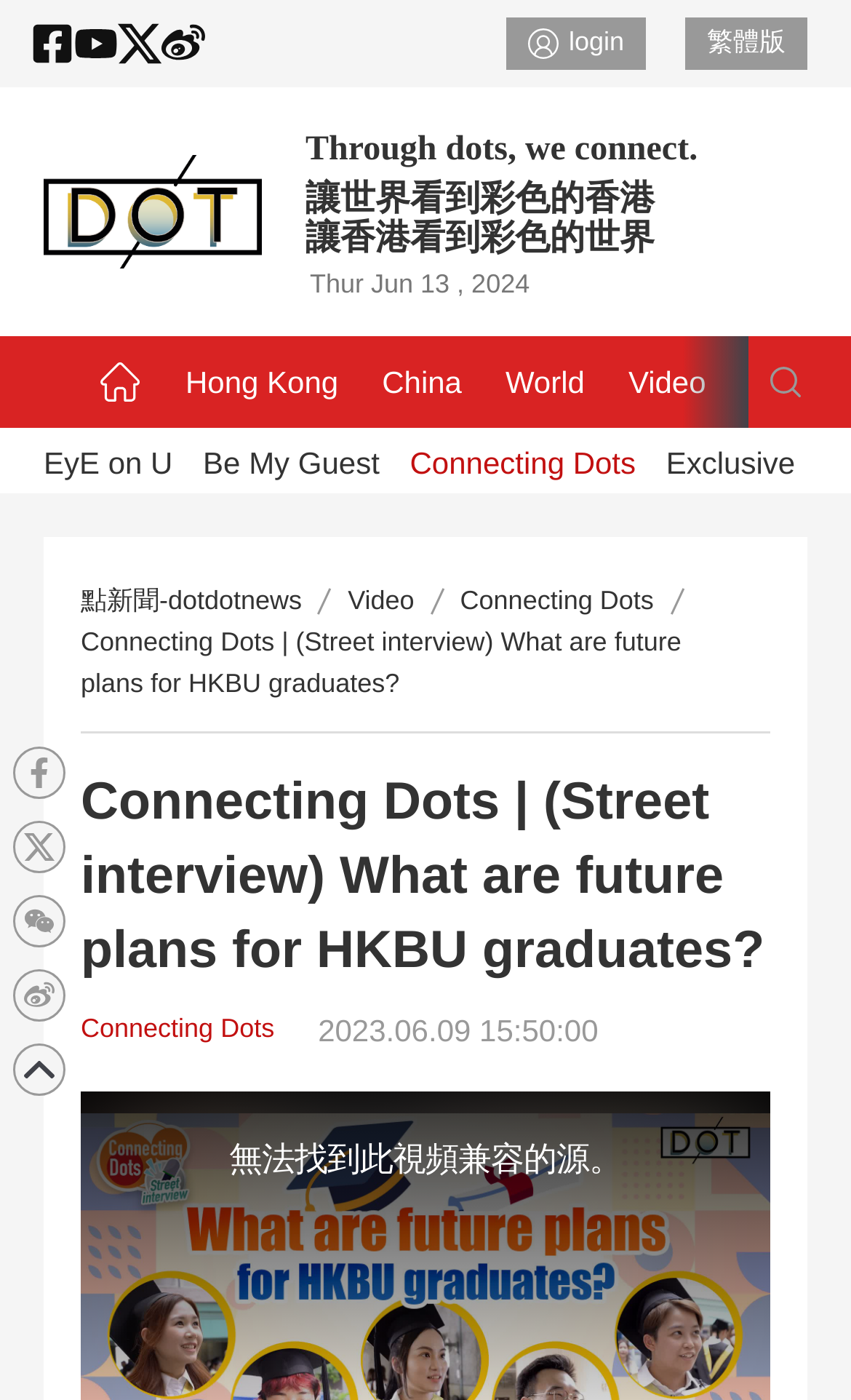With reference to the image, please provide a detailed answer to the following question: What is the name of the news website?

The name of the news website can be found in the top-left corner of the webpage, where it says '點新聞-dotdotnews'.